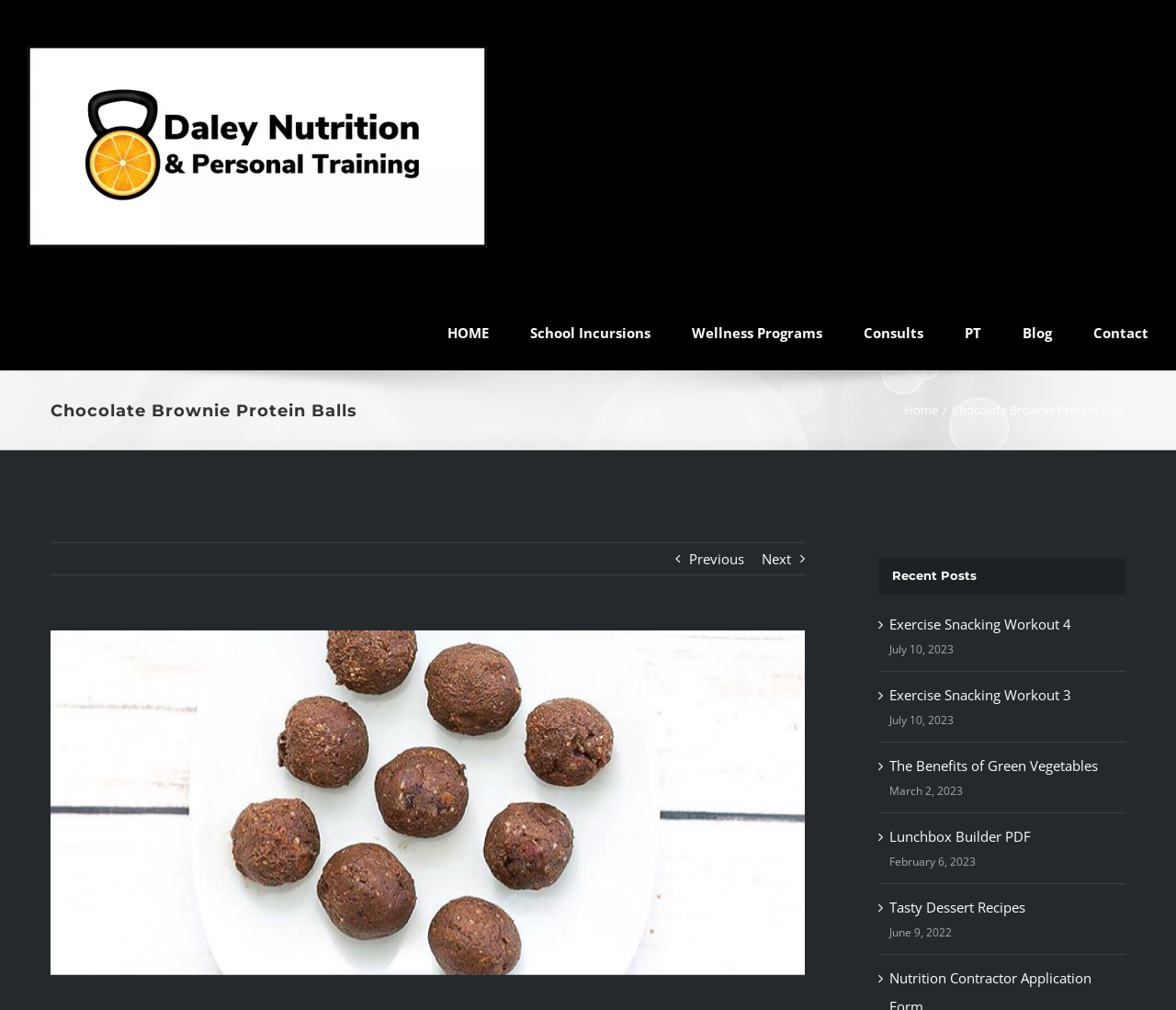Please study the image and answer the question comprehensively:
How many recent posts are listed?

I counted the number of link elements under the heading element with the text 'Recent Posts', which are 'Exercise Snacking Workout 4', 'Exercise Snacking Workout 3', 'The Benefits of Green Vegetables', 'Lunchbox Builder PDF', and 'Tasty Dessert Recipes', totaling 5 recent posts.